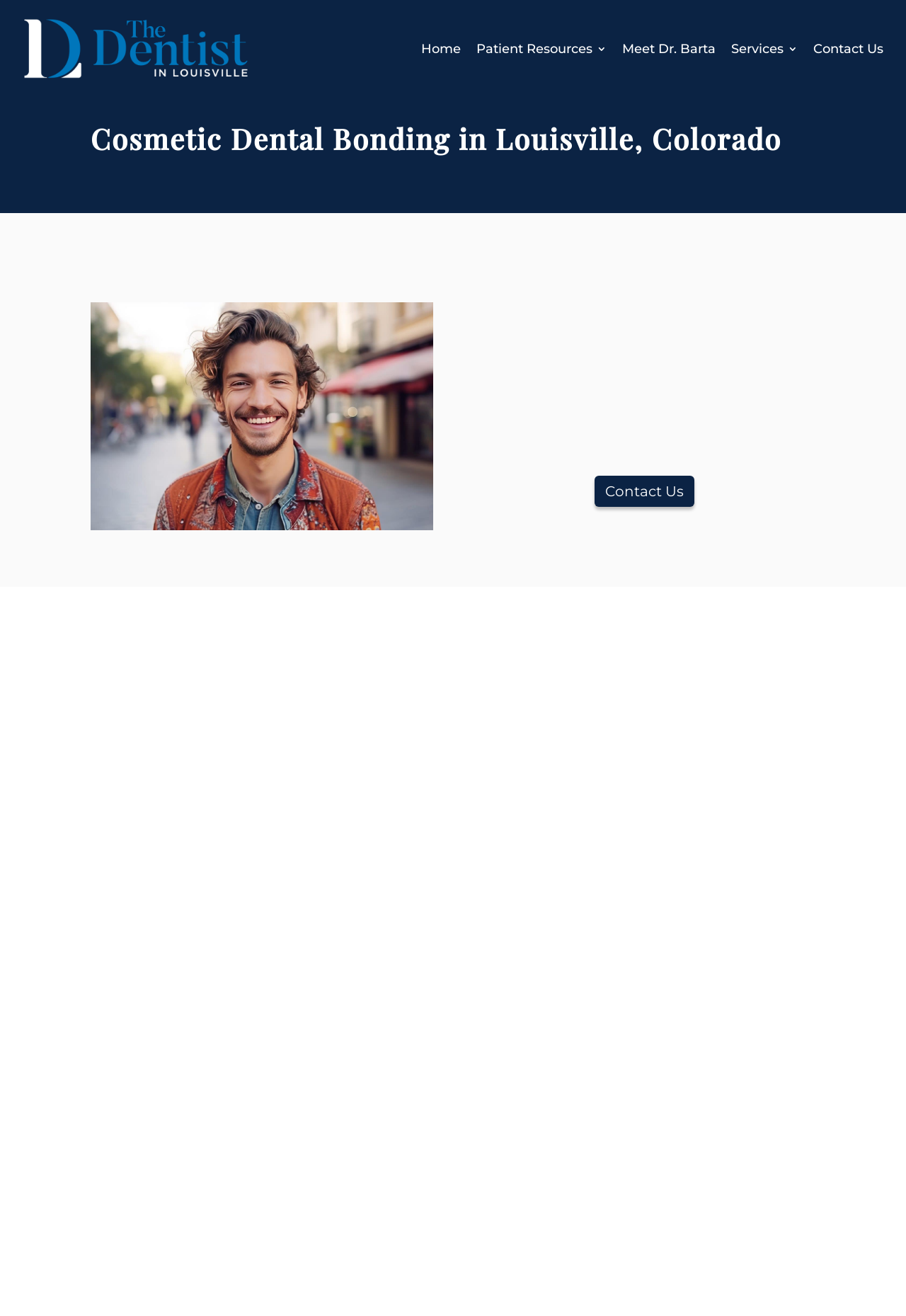Determine the bounding box coordinates for the element that should be clicked to follow this instruction: "Click the Home link". The coordinates should be given as four float numbers between 0 and 1, in the format [left, top, right, bottom].

[0.465, 0.014, 0.509, 0.06]